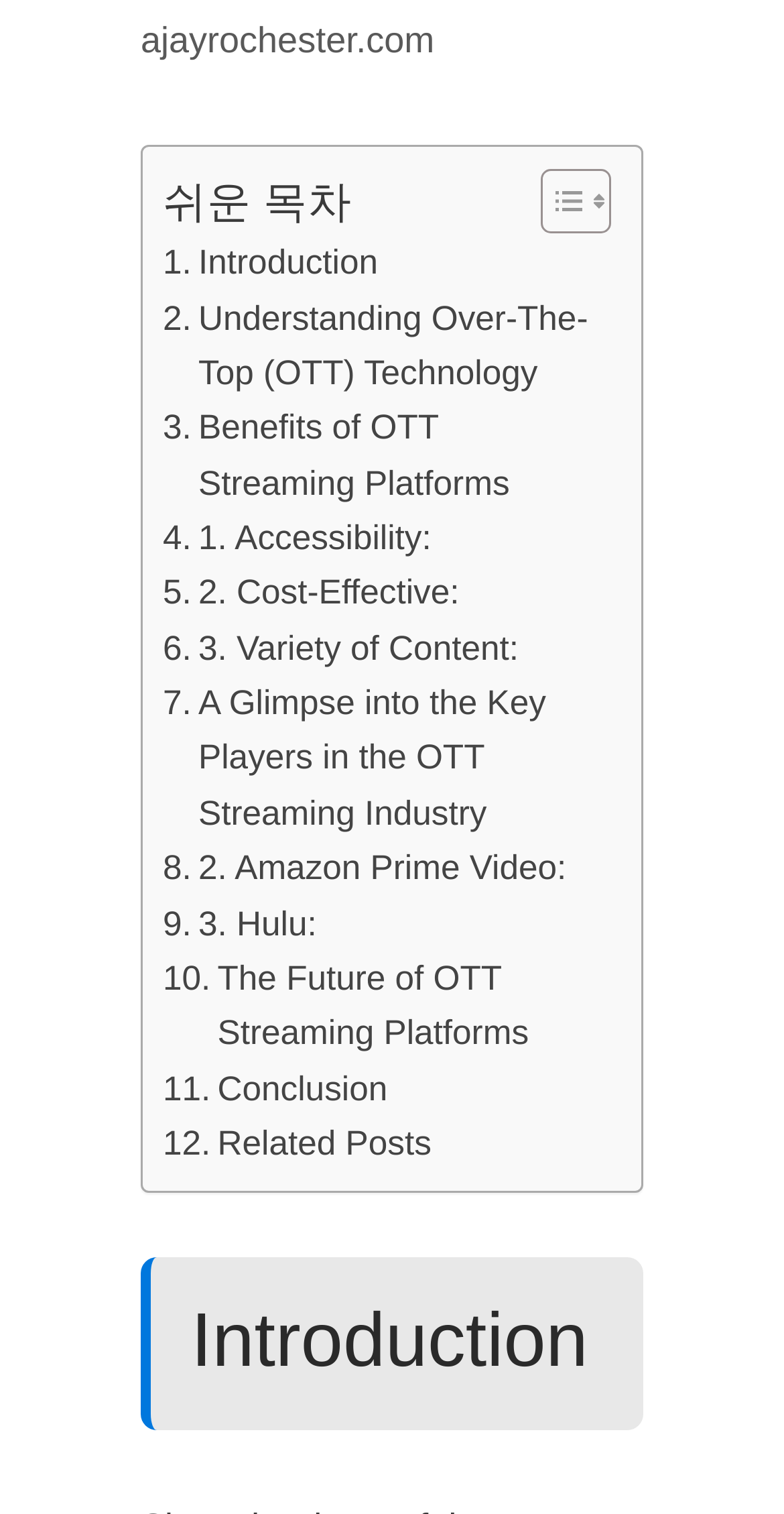Please identify the bounding box coordinates of the element's region that should be clicked to execute the following instruction: "Learn about benefits of OTT streaming platforms". The bounding box coordinates must be four float numbers between 0 and 1, i.e., [left, top, right, bottom].

[0.208, 0.265, 0.767, 0.338]